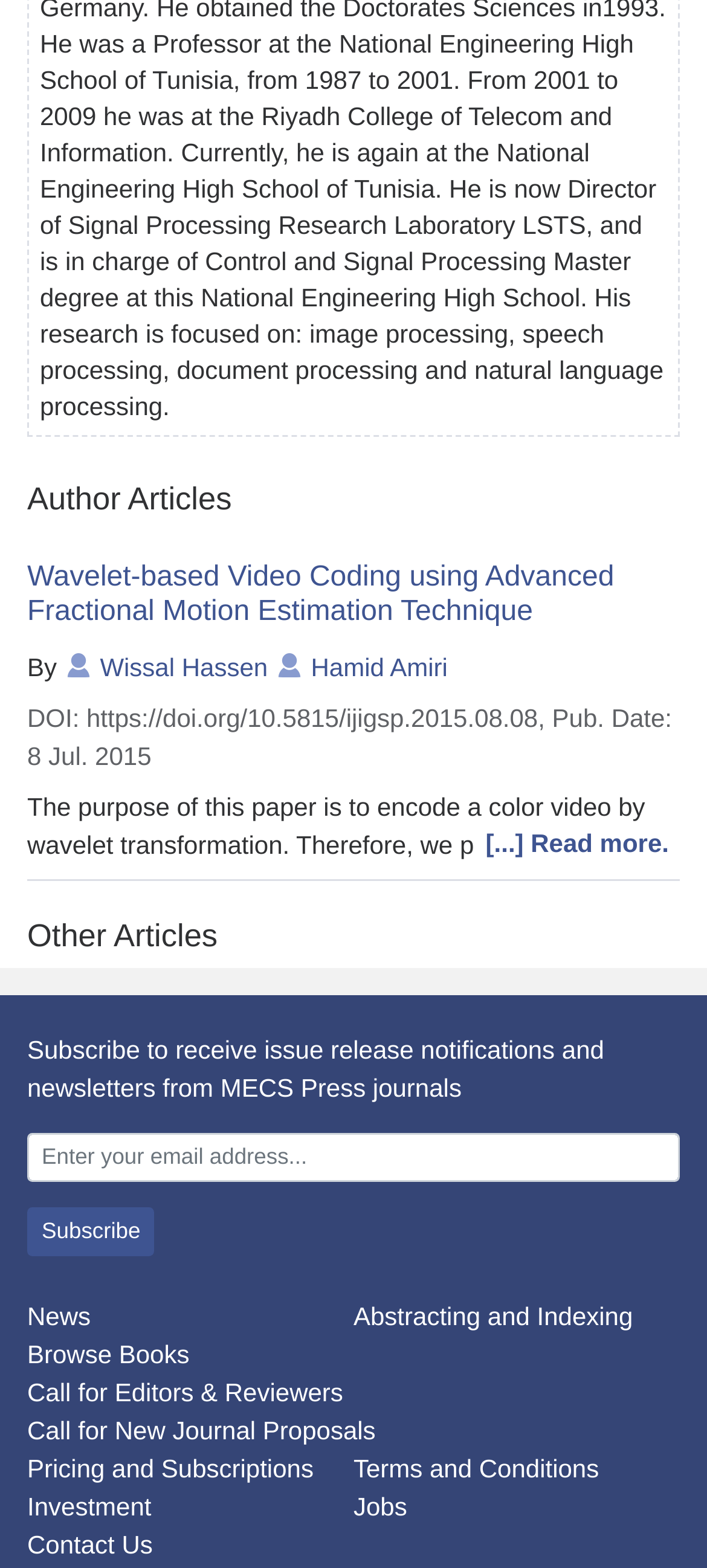Locate the bounding box coordinates of the UI element described by: "placeholder="Enter your email address..."". Provide the coordinates as four float numbers between 0 and 1, formatted as [left, top, right, bottom].

[0.038, 0.722, 0.962, 0.754]